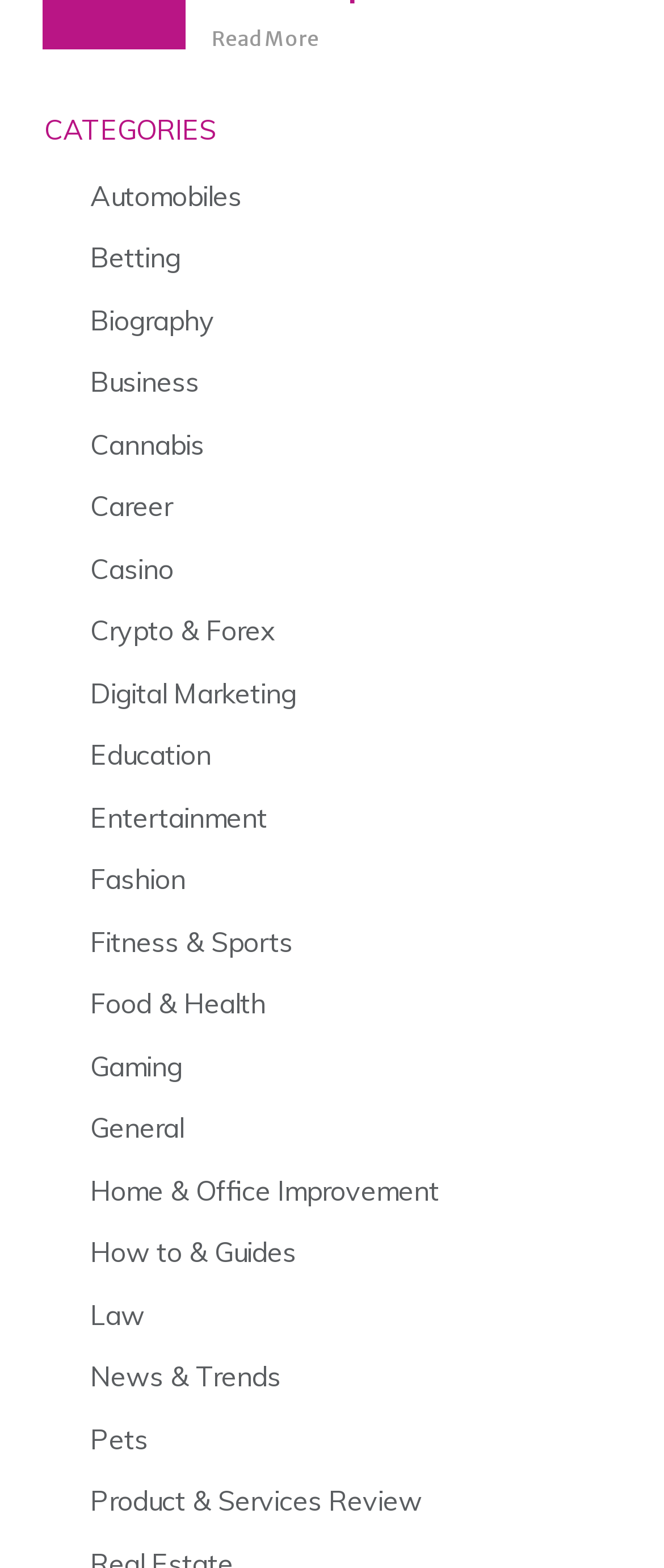Please determine the bounding box coordinates of the element's region to click in order to carry out the following instruction: "Read more about the current topic". The coordinates should be four float numbers between 0 and 1, i.e., [left, top, right, bottom].

[0.319, 0.018, 0.481, 0.033]